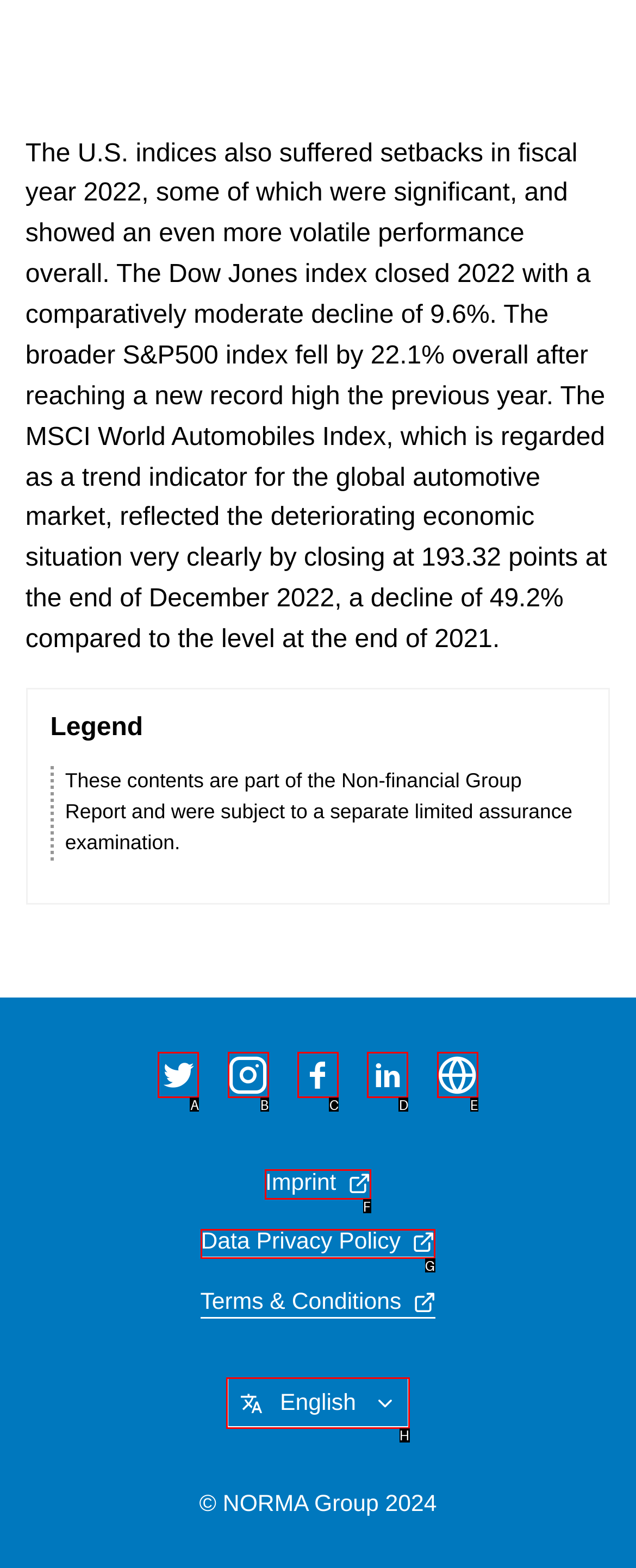Identify the correct option to click in order to accomplish the task: View the Imprint page Provide your answer with the letter of the selected choice.

F